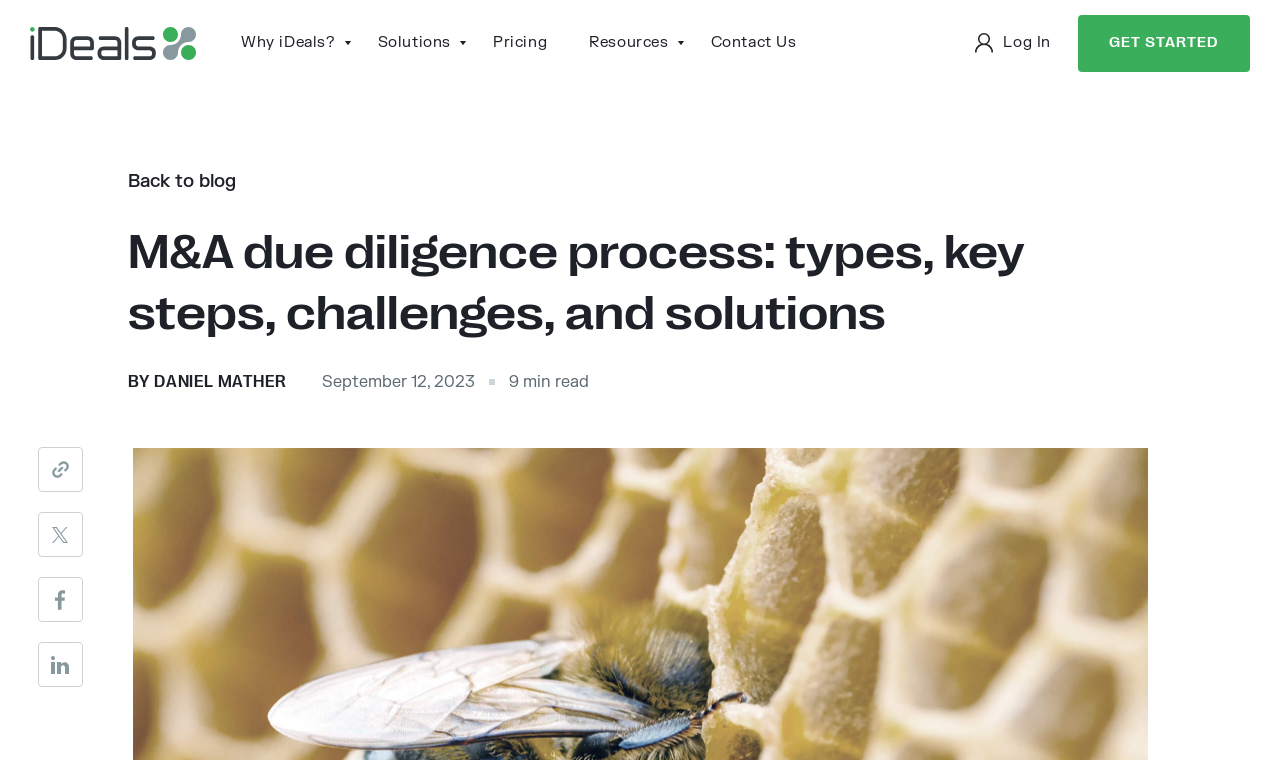Specify the bounding box coordinates for the region that must be clicked to perform the given instruction: "Contact the website owner".

[0.543, 0.025, 0.634, 0.088]